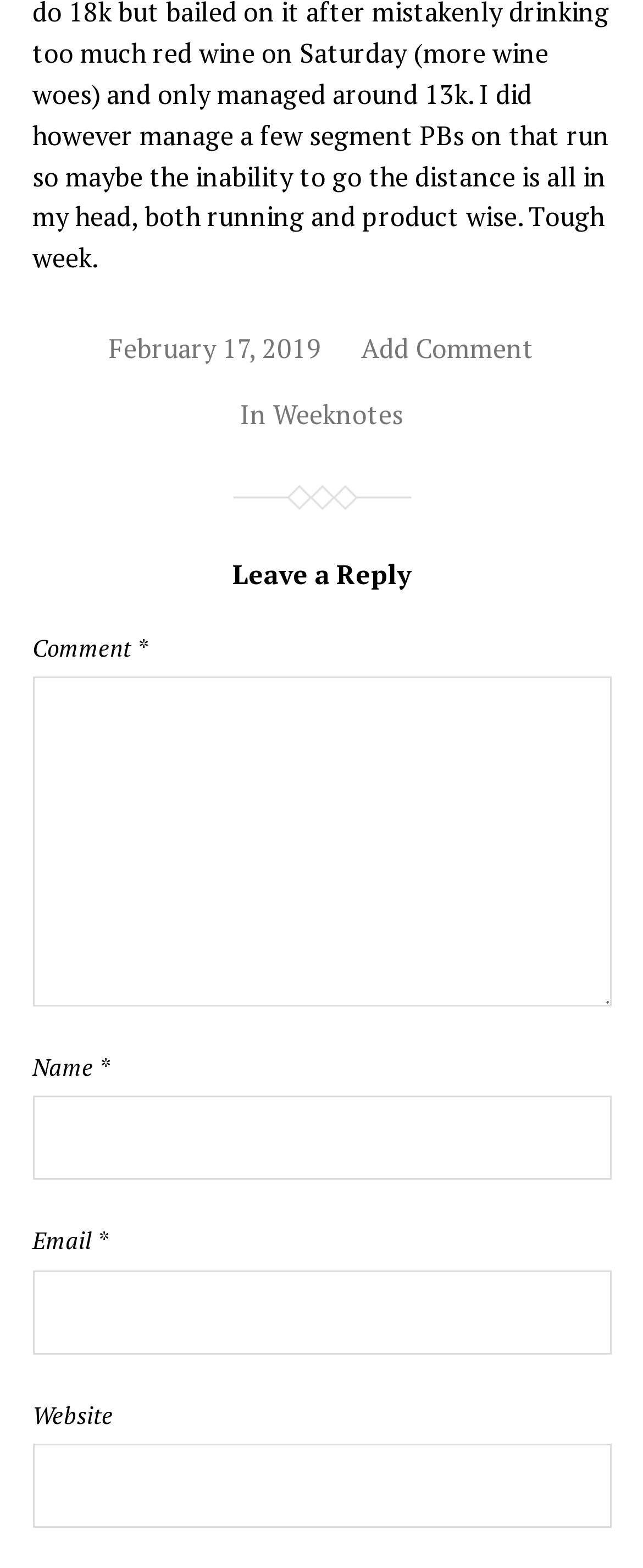How many required fields are there?
Refer to the screenshot and answer in one word or phrase.

3